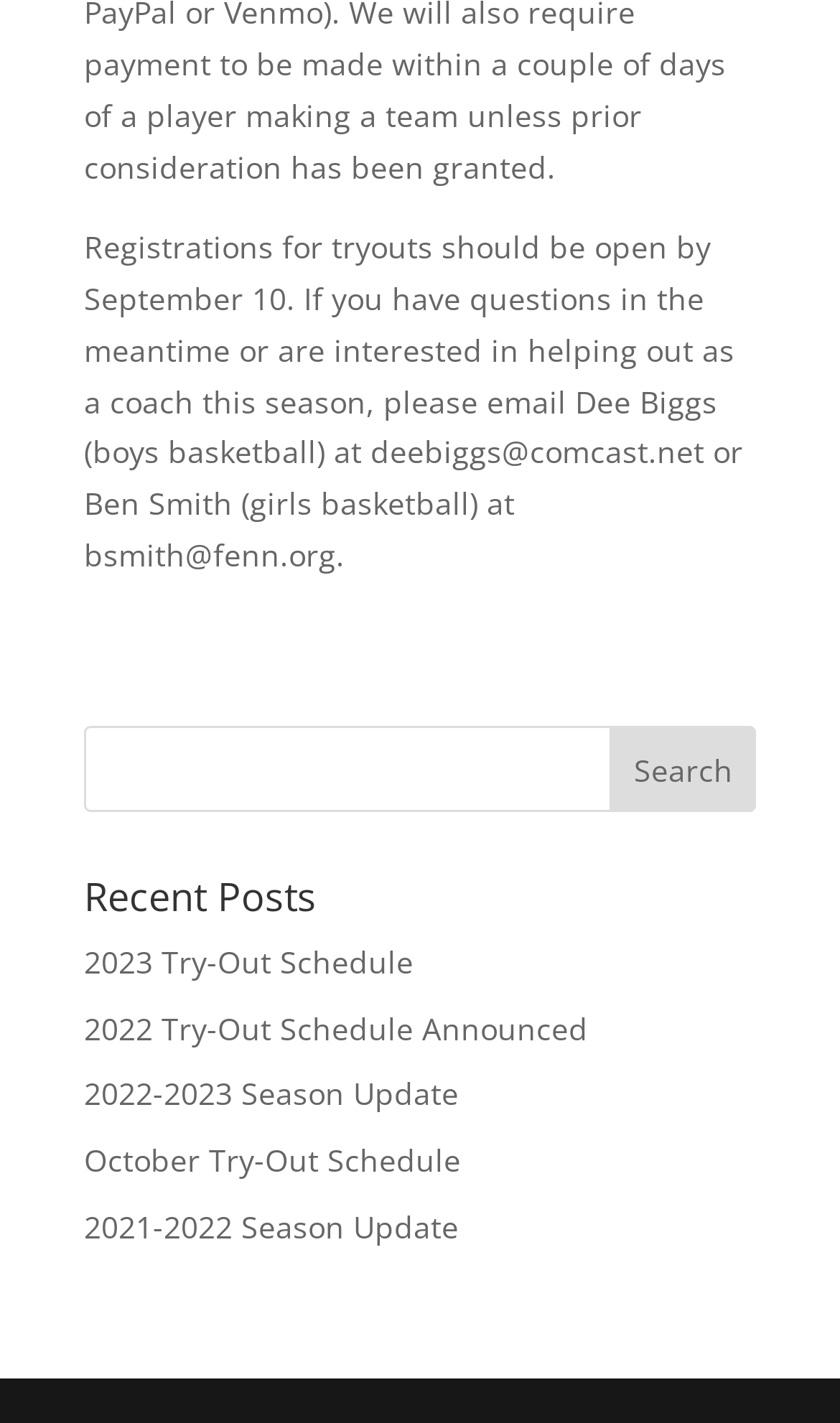Determine the bounding box coordinates in the format (top-left x, top-left y, bottom-right x, bottom-right y). Ensure all values are floating point numbers between 0 and 1. Identify the bounding box of the UI element described by: 2022 Try-Out Schedule Announced

[0.1, 0.708, 0.7, 0.737]